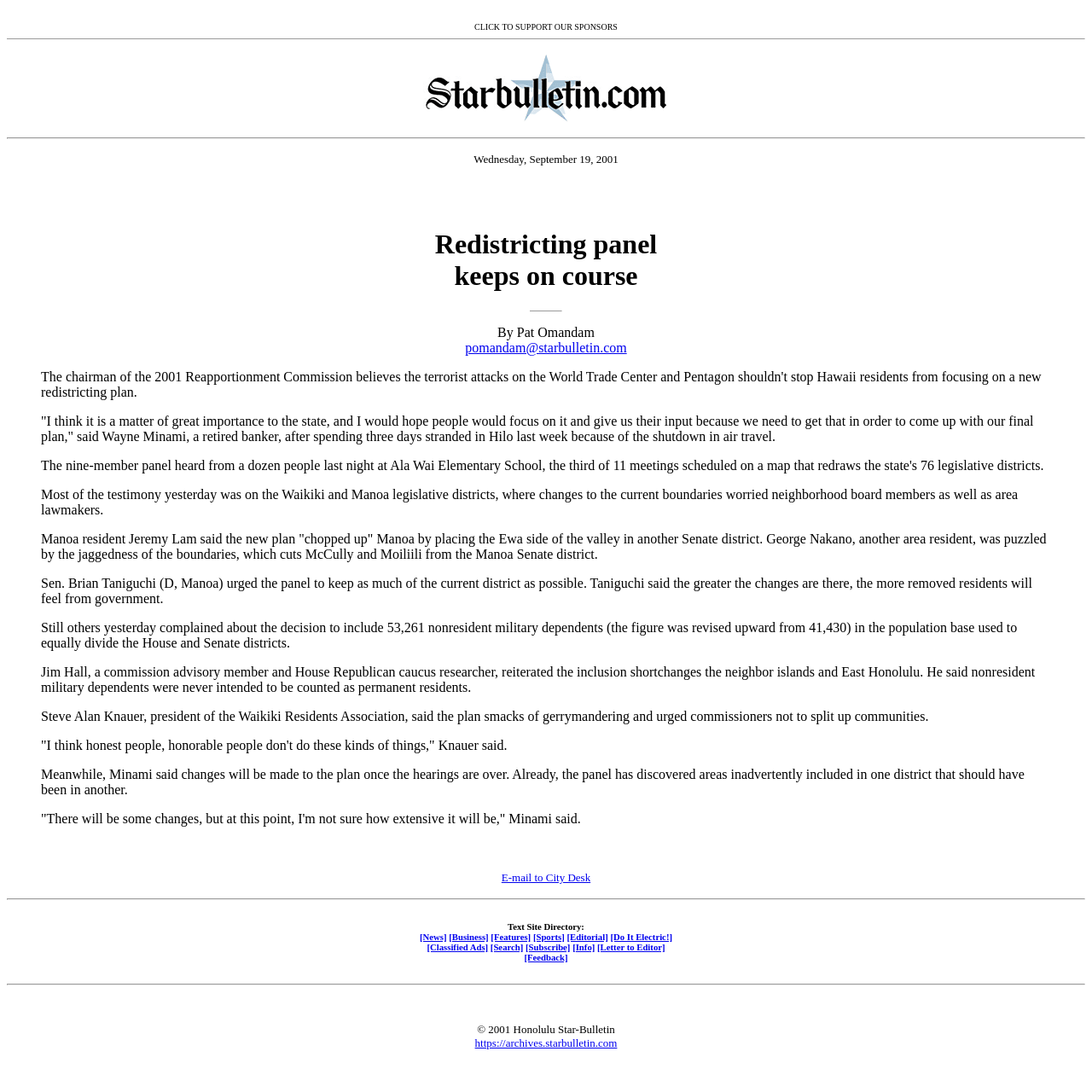Identify the bounding box coordinates for the region of the element that should be clicked to carry out the instruction: "Visit the archives". The bounding box coordinates should be four float numbers between 0 and 1, i.e., [left, top, right, bottom].

[0.435, 0.949, 0.565, 0.961]